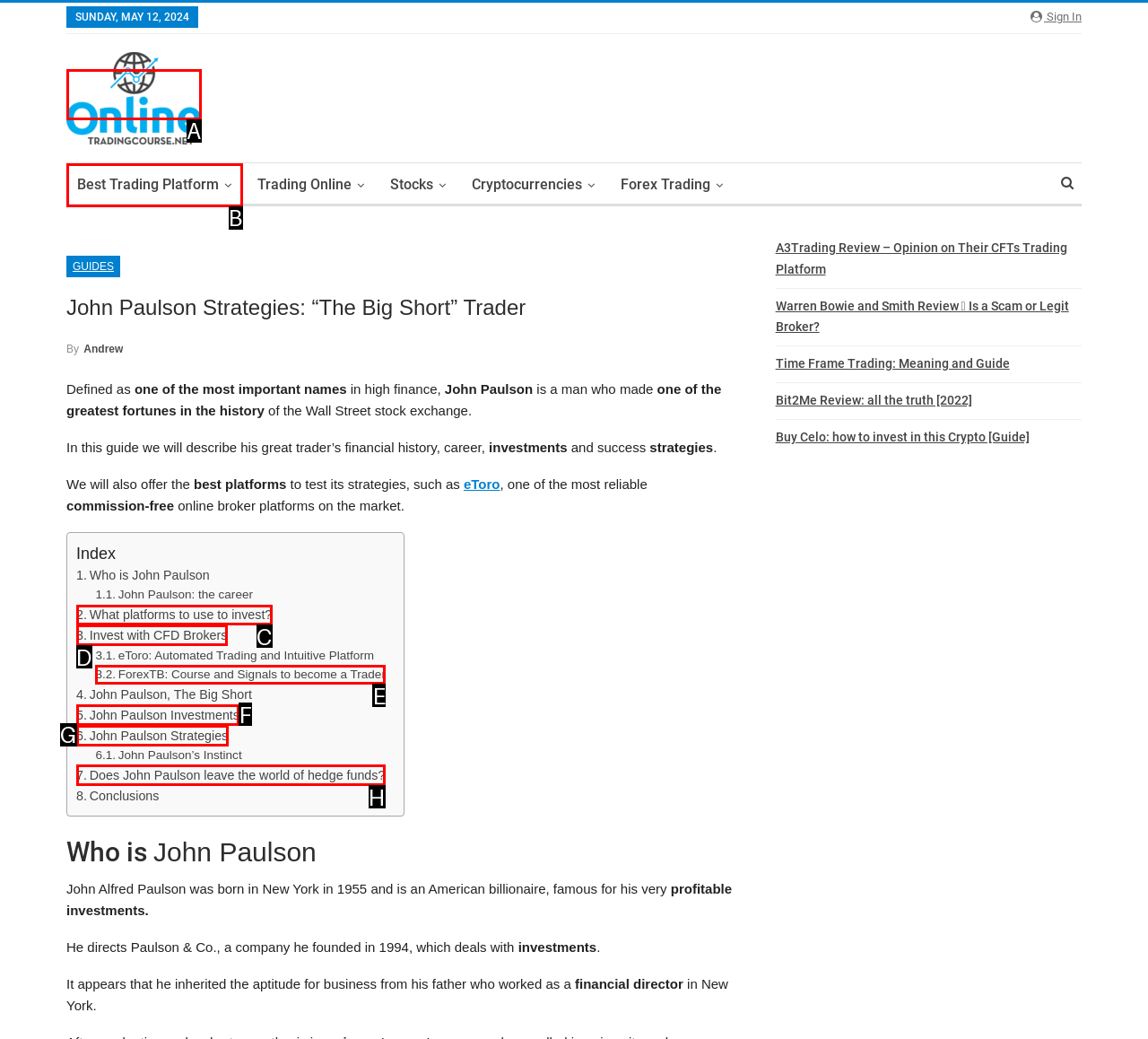Select the letter of the UI element that matches this task: Click on 'OnlineTradingCourse'
Provide the answer as the letter of the correct choice.

A